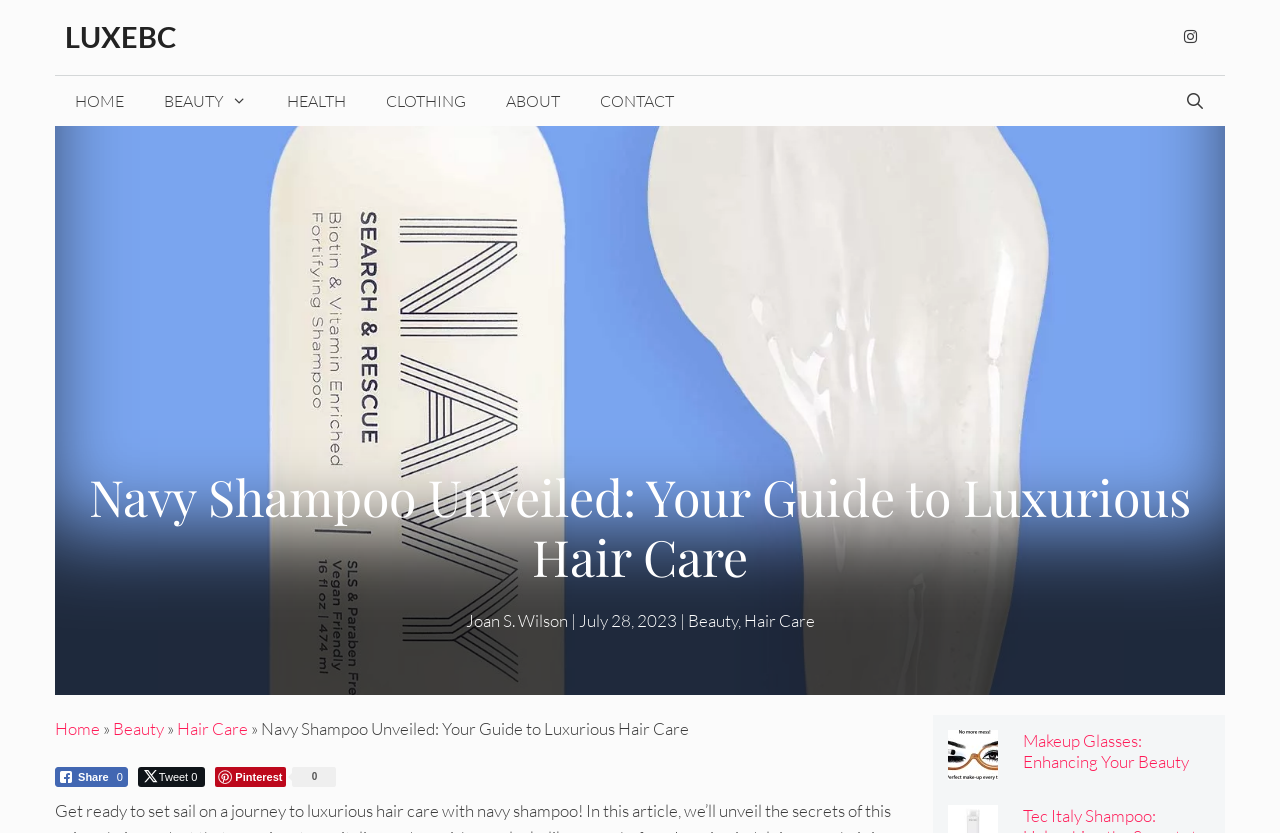Examine the screenshot and answer the question in as much detail as possible: How many navigation links are there?

I examined the navigation section and counted the links: HOME, BEAUTY, HEALTH, CLOTHING, ABOUT, CONTACT, and Open Search Bar, which makes a total of 7 links.